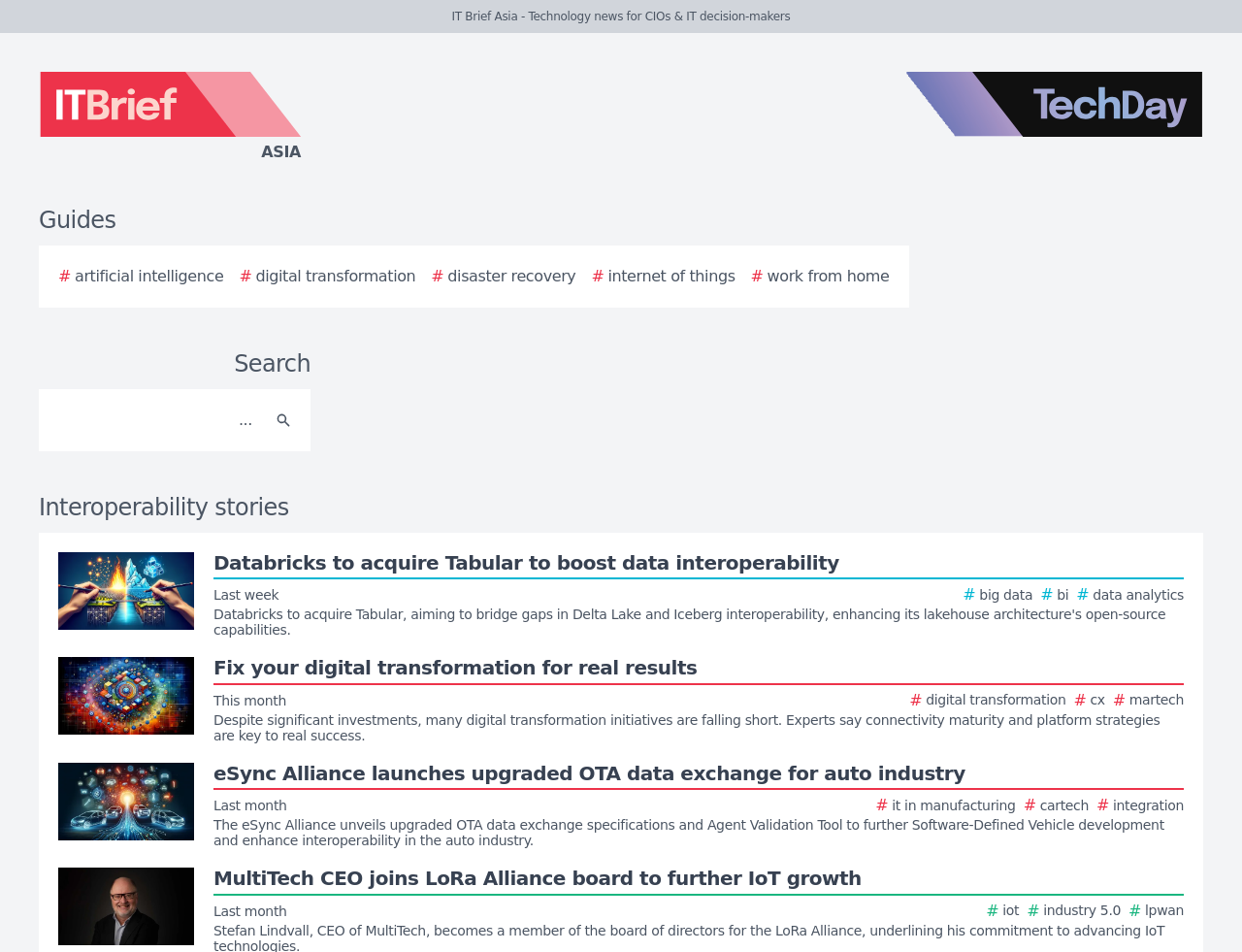Please find the bounding box for the following UI element description. Provide the coordinates in (top-left x, top-left y, bottom-right x, bottom-right y) format, with values between 0 and 1: # internet of things

[0.476, 0.278, 0.592, 0.303]